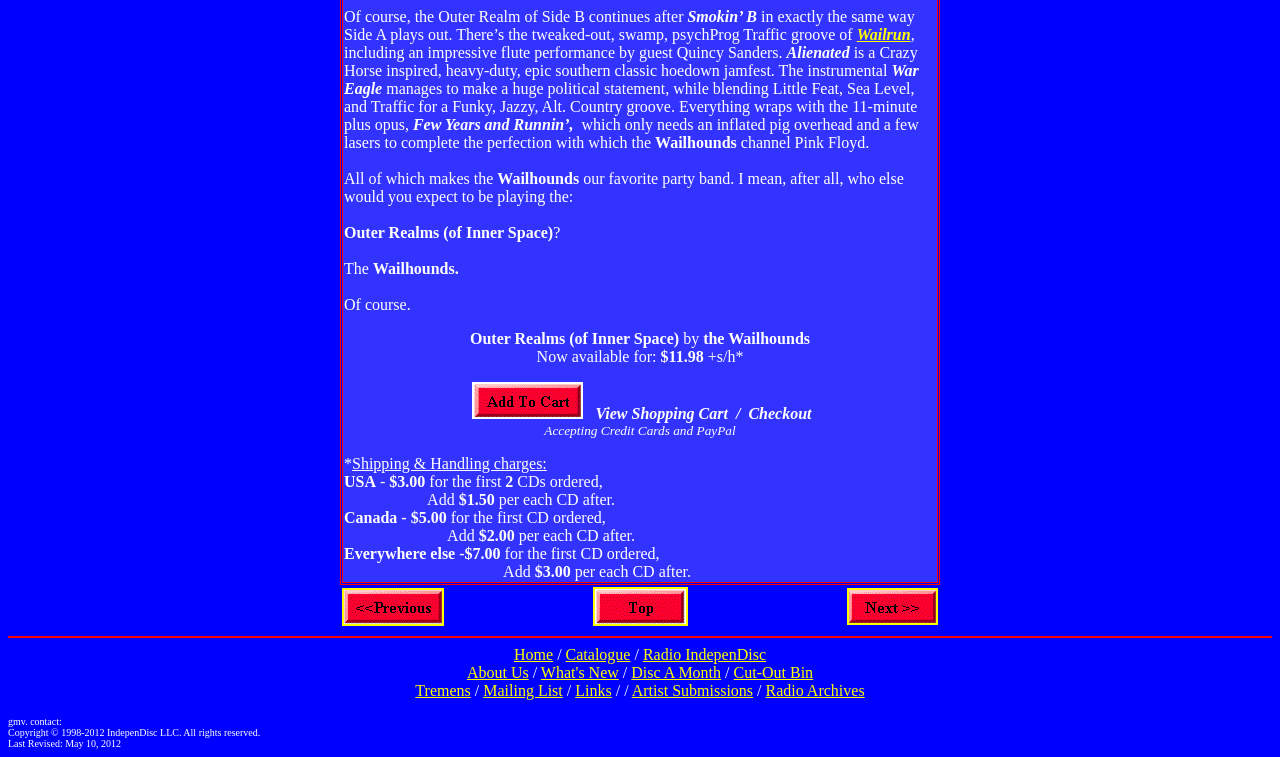Locate the bounding box coordinates of the item that should be clicked to fulfill the instruction: "Click to order".

[0.369, 0.505, 0.456, 0.554]